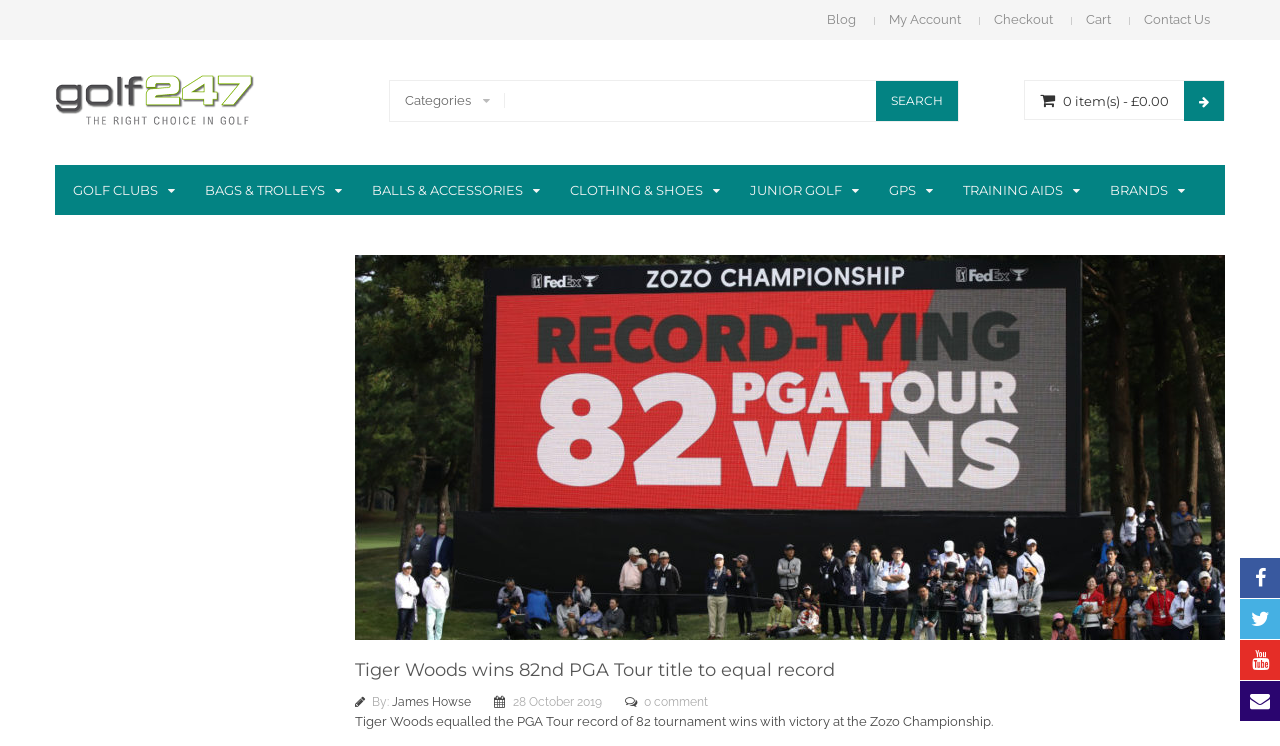Please identify the bounding box coordinates of the element I should click to complete this instruction: 'View golf clubs'. The coordinates should be given as four float numbers between 0 and 1, like this: [left, top, right, bottom].

[0.045, 0.221, 0.148, 0.288]